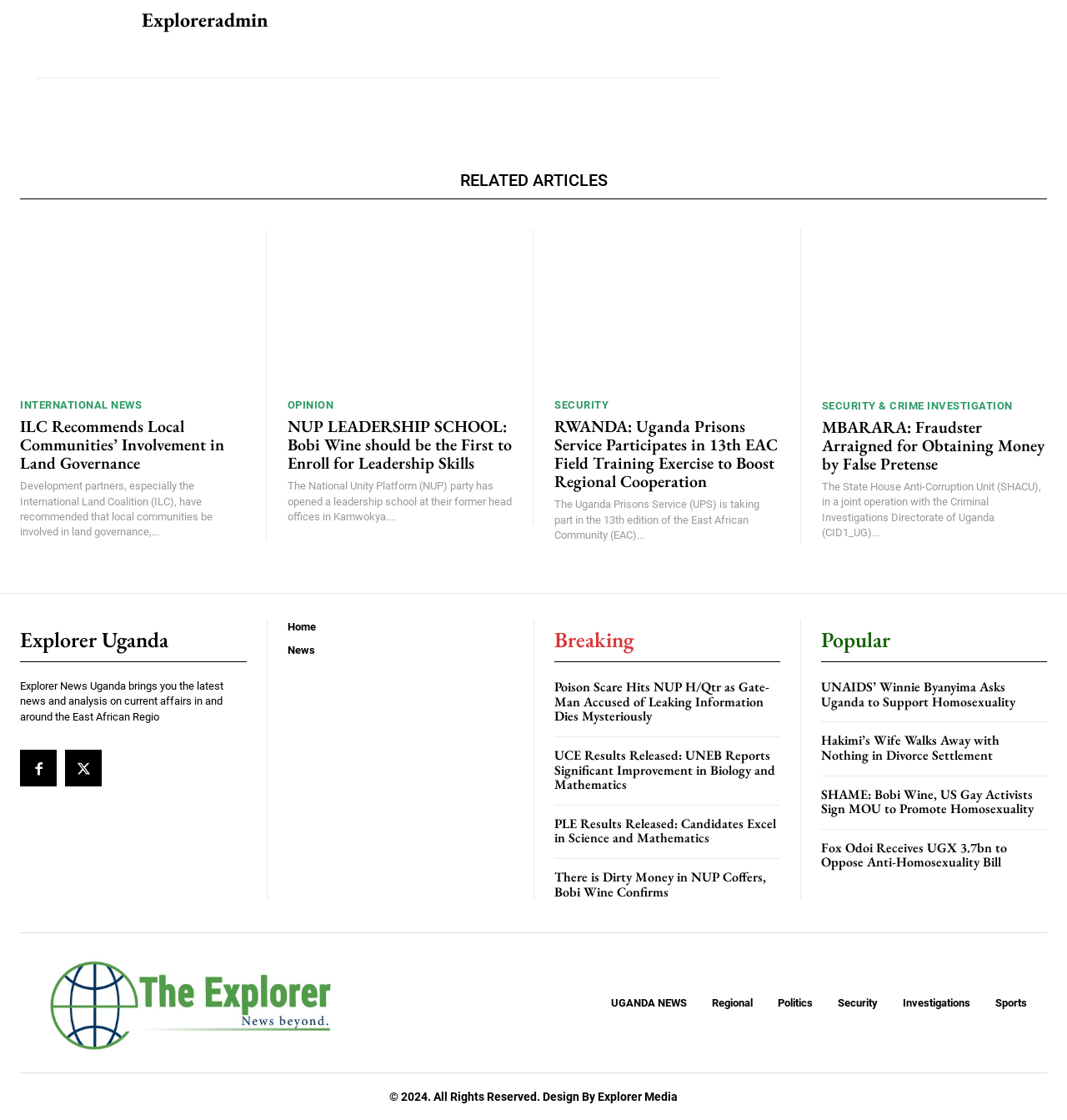Answer in one word or a short phrase: 
What is the topic of the section that starts with 'RWANDA: Uganda Prisons Service Participates in 13th EAC Field Training Exercise to Boost Regional Cooperation'?

Security